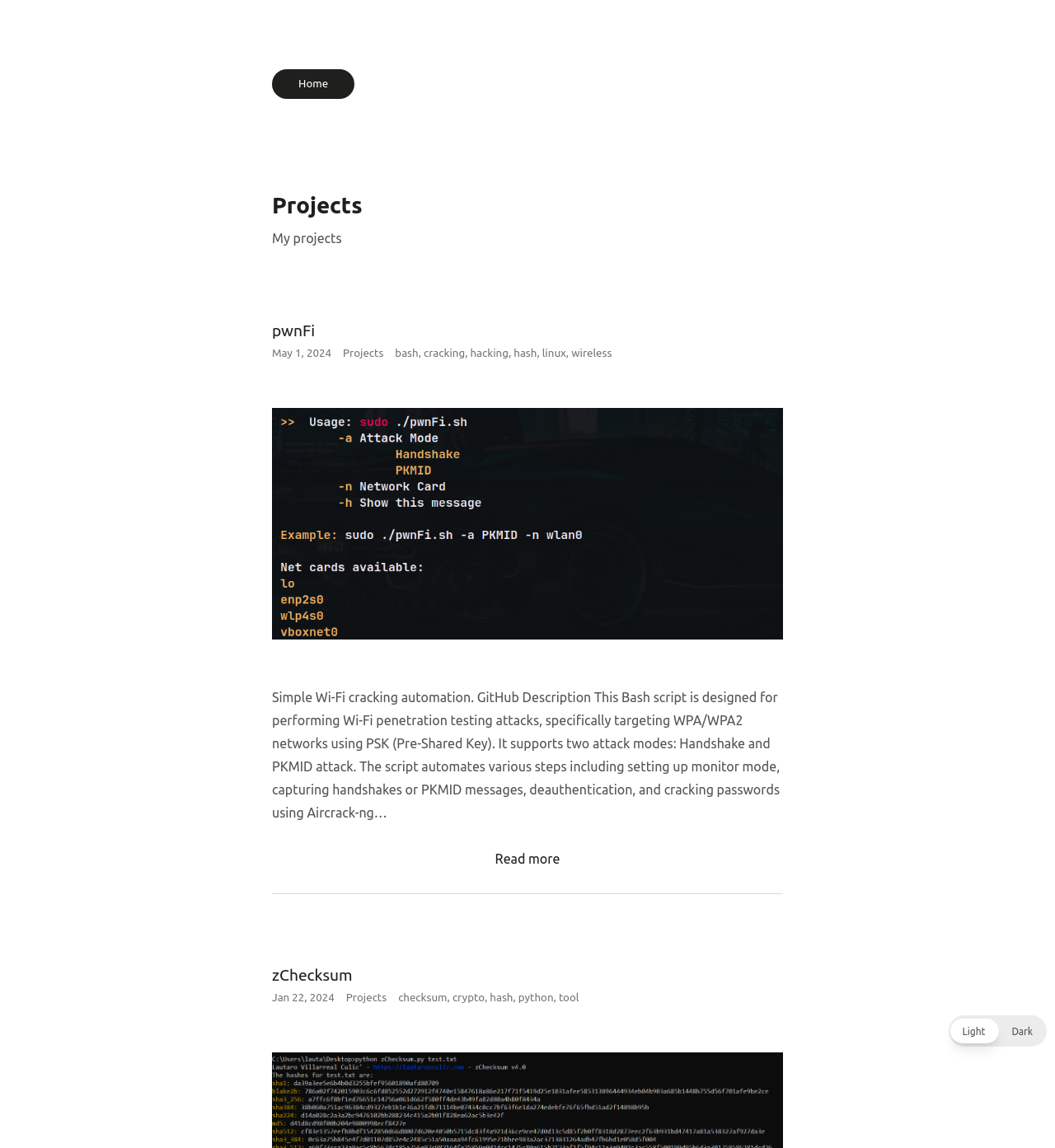Please find the bounding box coordinates of the element that you should click to achieve the following instruction: "read more about pwnFi". The coordinates should be presented as four float numbers between 0 and 1: [left, top, right, bottom].

[0.469, 0.738, 0.531, 0.758]